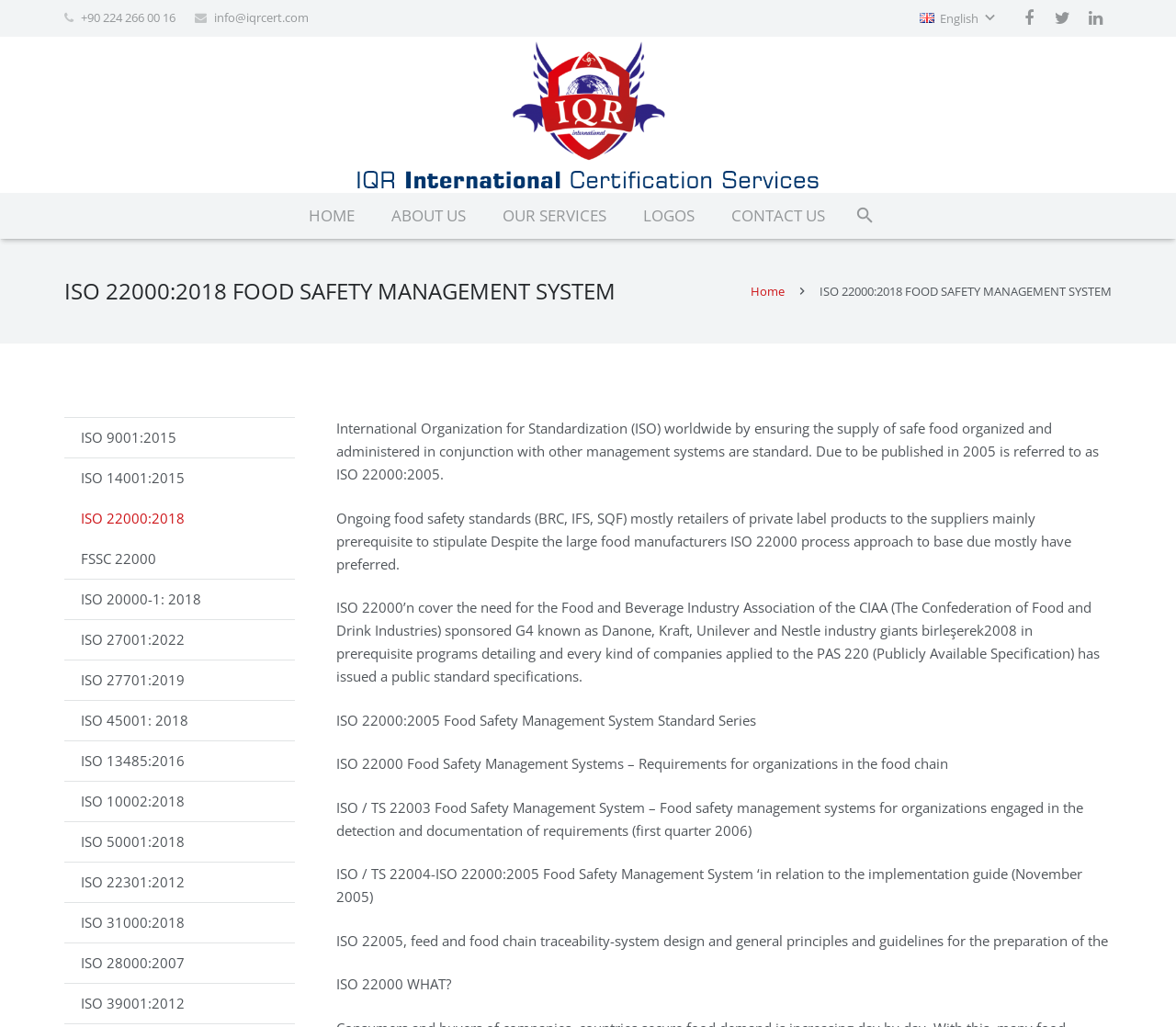Respond to the question below with a concise word or phrase:
What is the main topic of the webpage?

ISO 22000